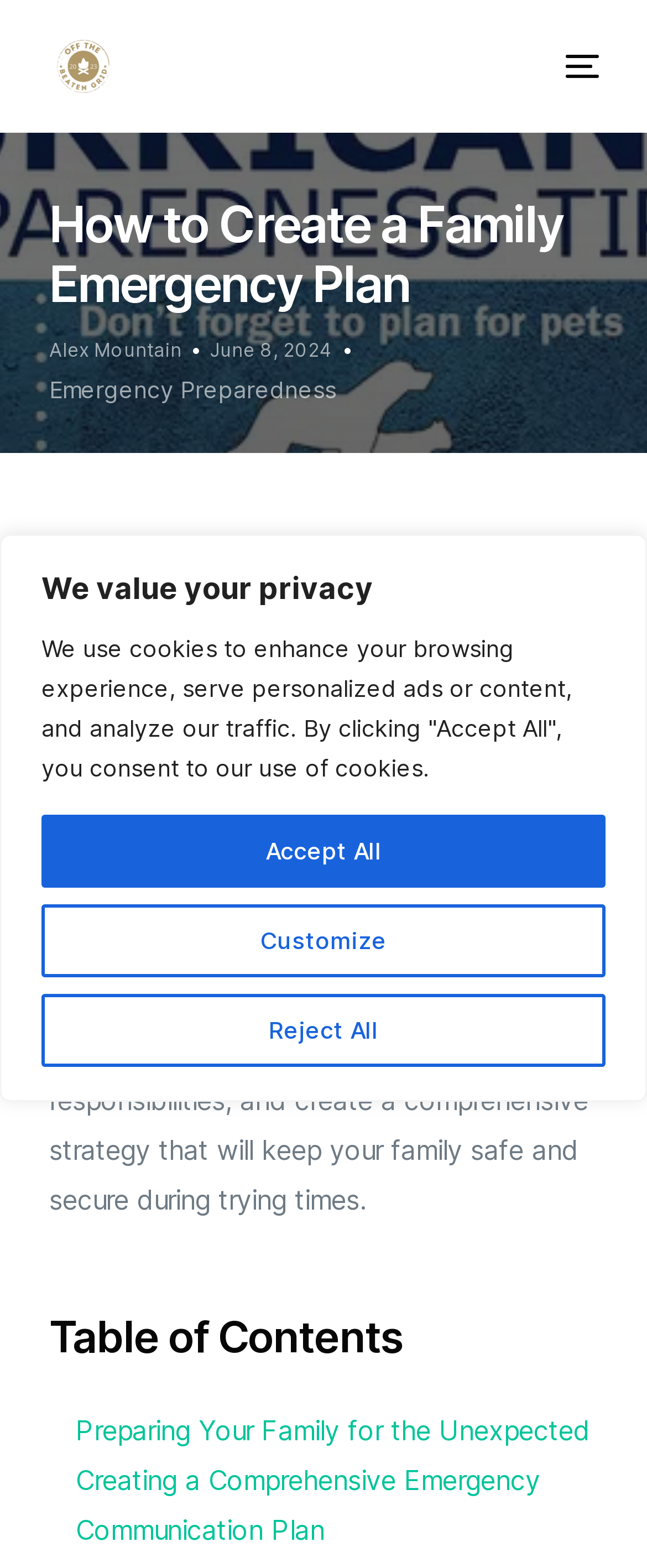Please find the bounding box coordinates of the element that needs to be clicked to perform the following instruction: "Read the article by Alex Mountain". The bounding box coordinates should be four float numbers between 0 and 1, represented as [left, top, right, bottom].

[0.076, 0.216, 0.281, 0.231]